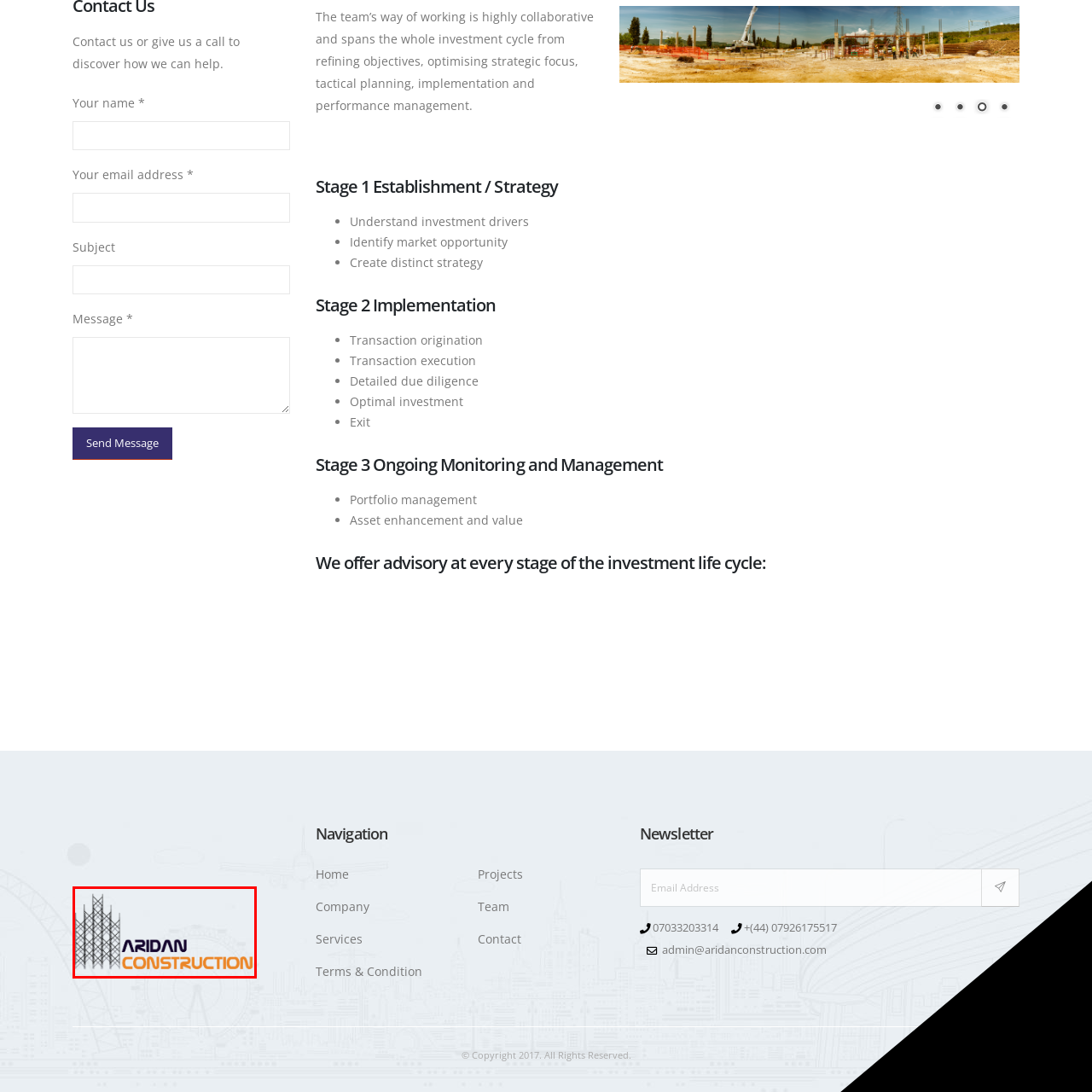Offer an in-depth caption for the image content enclosed by the red border.

The image features the logo of Aridan Construction, marked by a distinctive design that includes a stylized depiction of structural elements, reminiscent of construction frameworks. The logo prominently displays the name "ARIDAN" in bold, dark lettering, followed by "CONSTRUCTION" in a vibrant orange, conveying a sense of strength and reliability associated with the construction industry. This logo is representative of the company's identity, emphasizing its role in the building and construction sector. The background is minimalistic, allowing the logo to stand out effectively, symbolizing professionalism and a solid foundation in construction services.